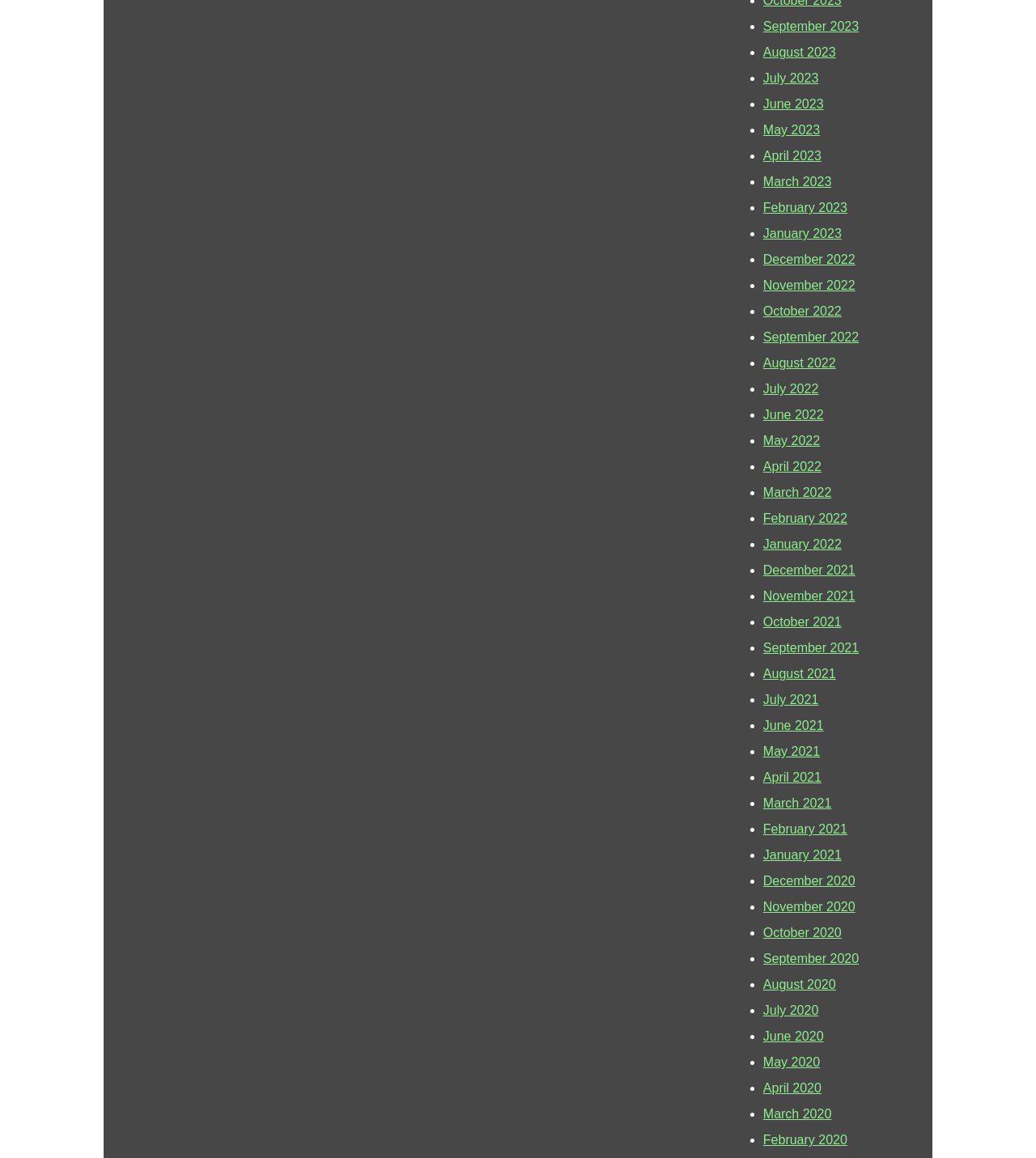Using the description "April 2020", predict the bounding box of the relevant HTML element.

[0.737, 0.934, 0.793, 0.946]